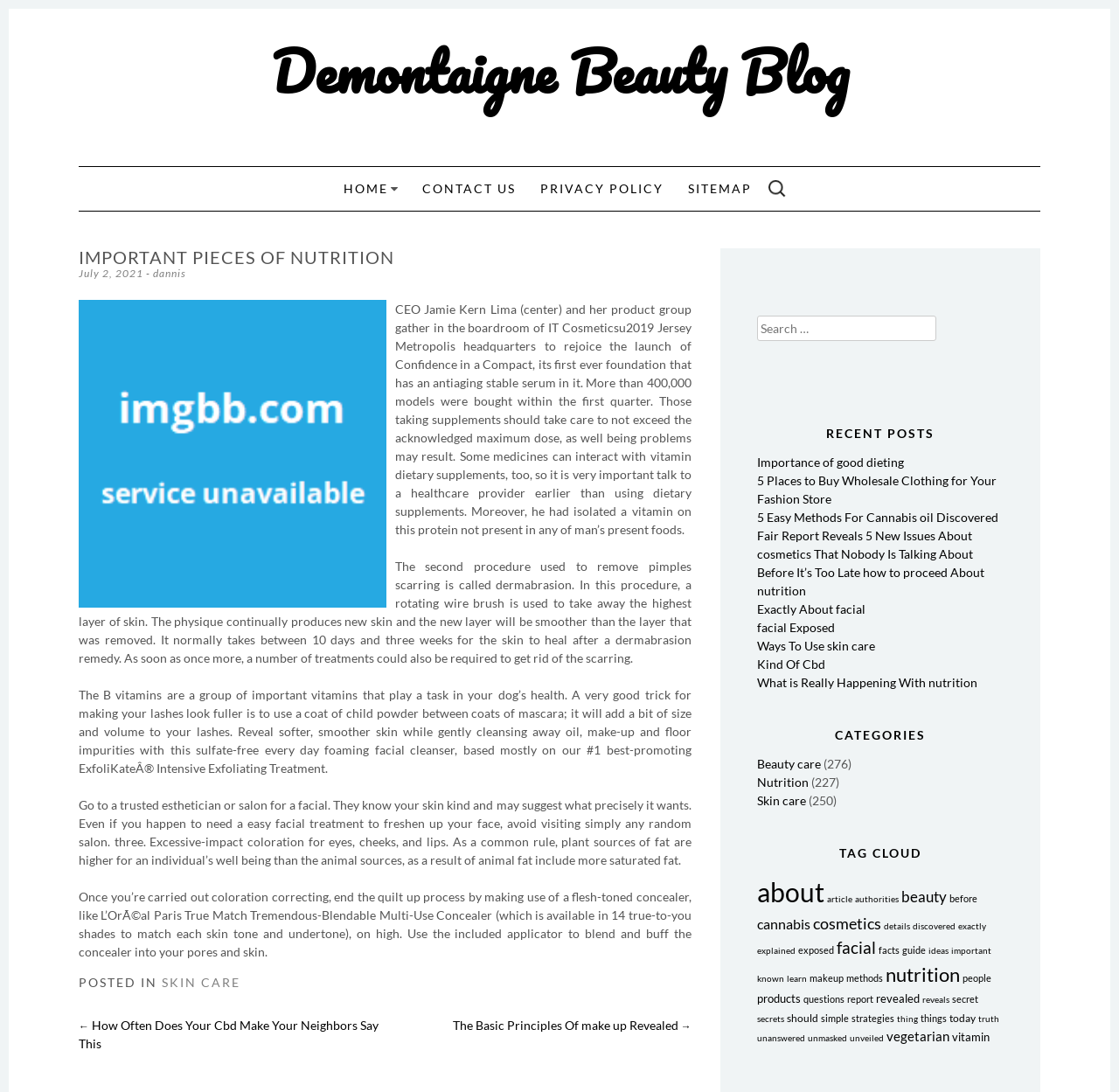Determine the coordinates of the bounding box that should be clicked to complete the instruction: "Search for something". The coordinates should be represented by four float numbers between 0 and 1: [left, top, right, bottom].

[0.682, 0.155, 0.709, 0.19]